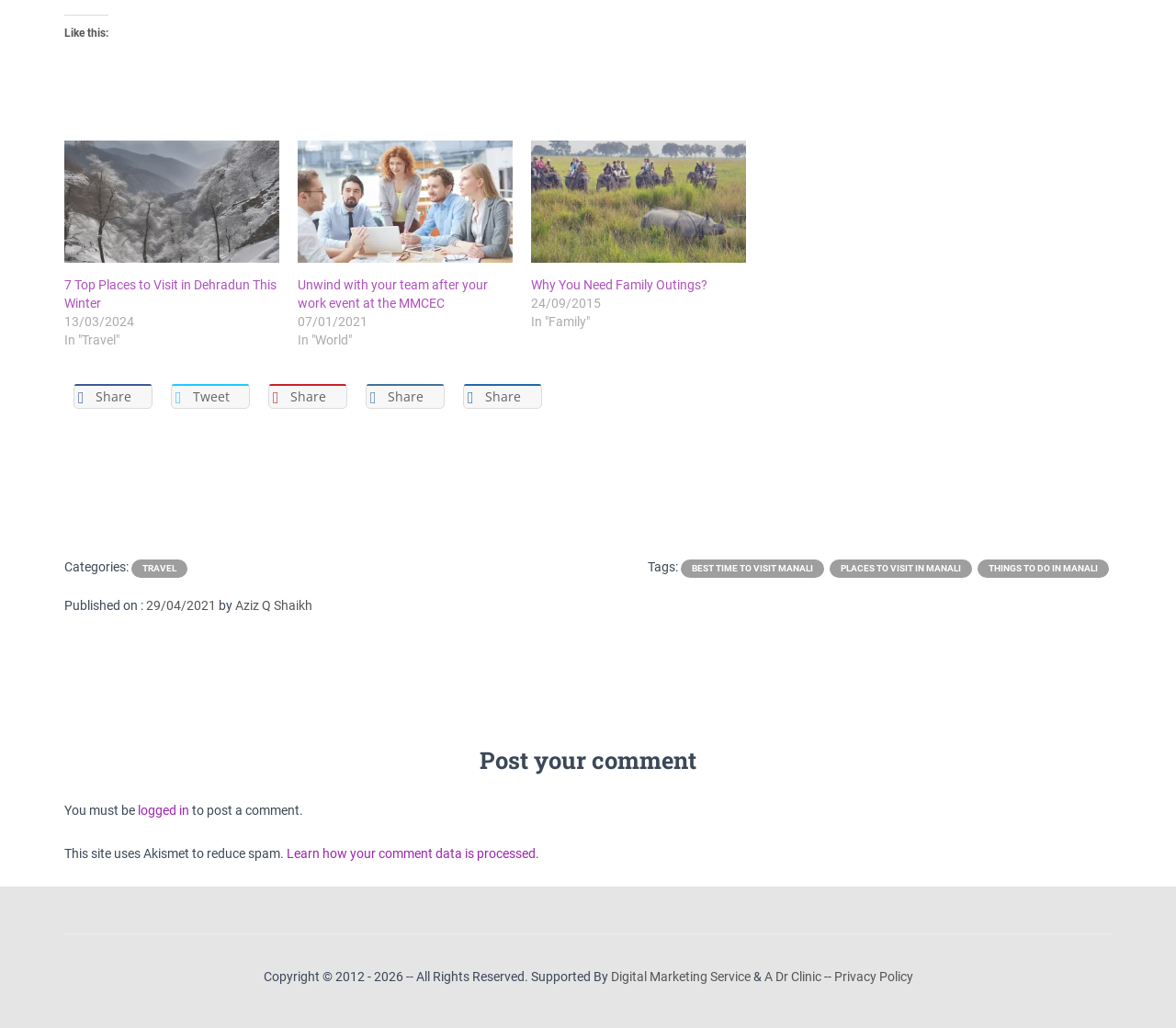Determine the bounding box coordinates of the region to click in order to accomplish the following instruction: "View posts in the 'TRAVEL' category". Provide the coordinates as four float numbers between 0 and 1, specifically [left, top, right, bottom].

[0.121, 0.548, 0.15, 0.558]